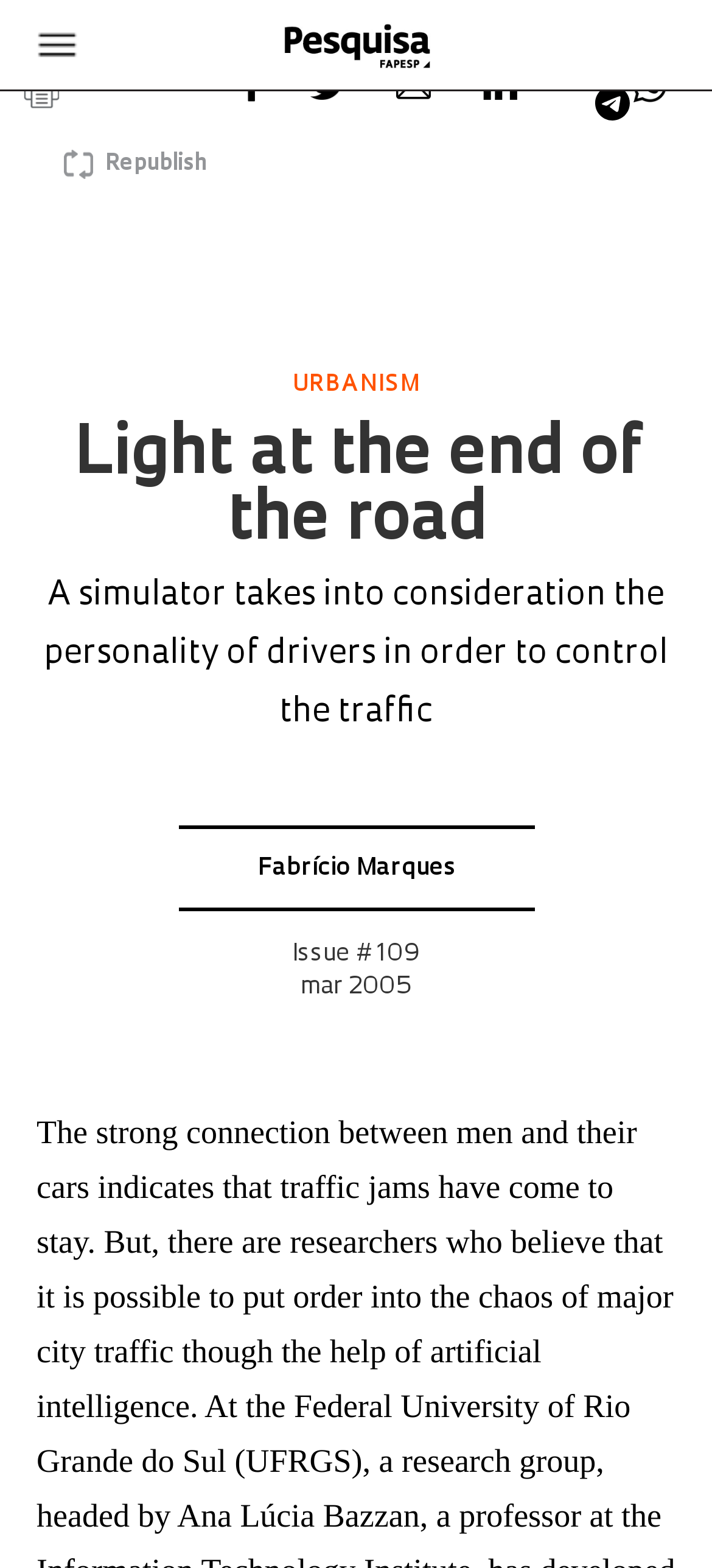What is the topic of the article?
Refer to the image and answer the question using a single word or phrase.

Urbanism